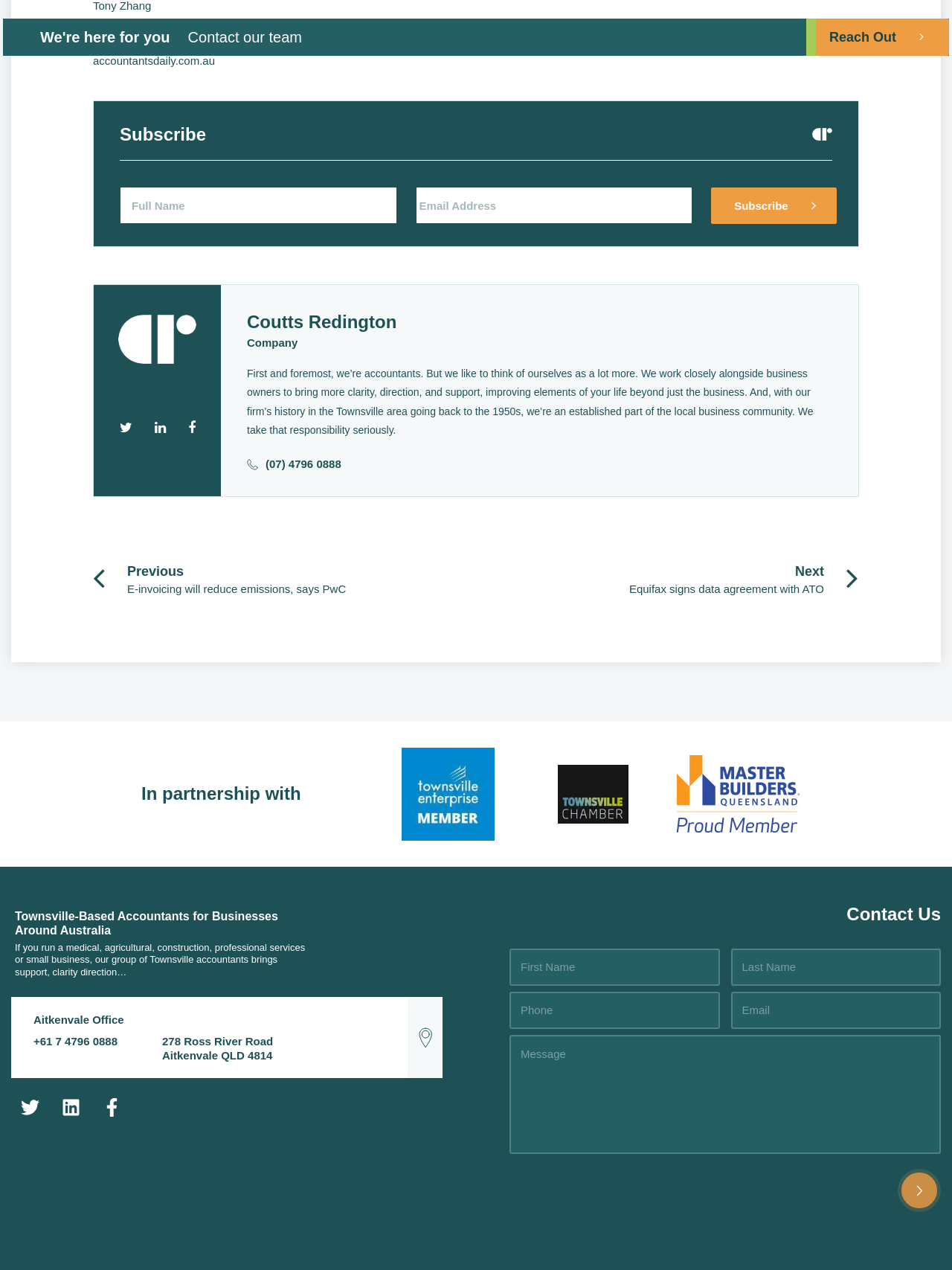Answer the question in a single word or phrase:
How many social media links are present at the bottom of the webpage?

3